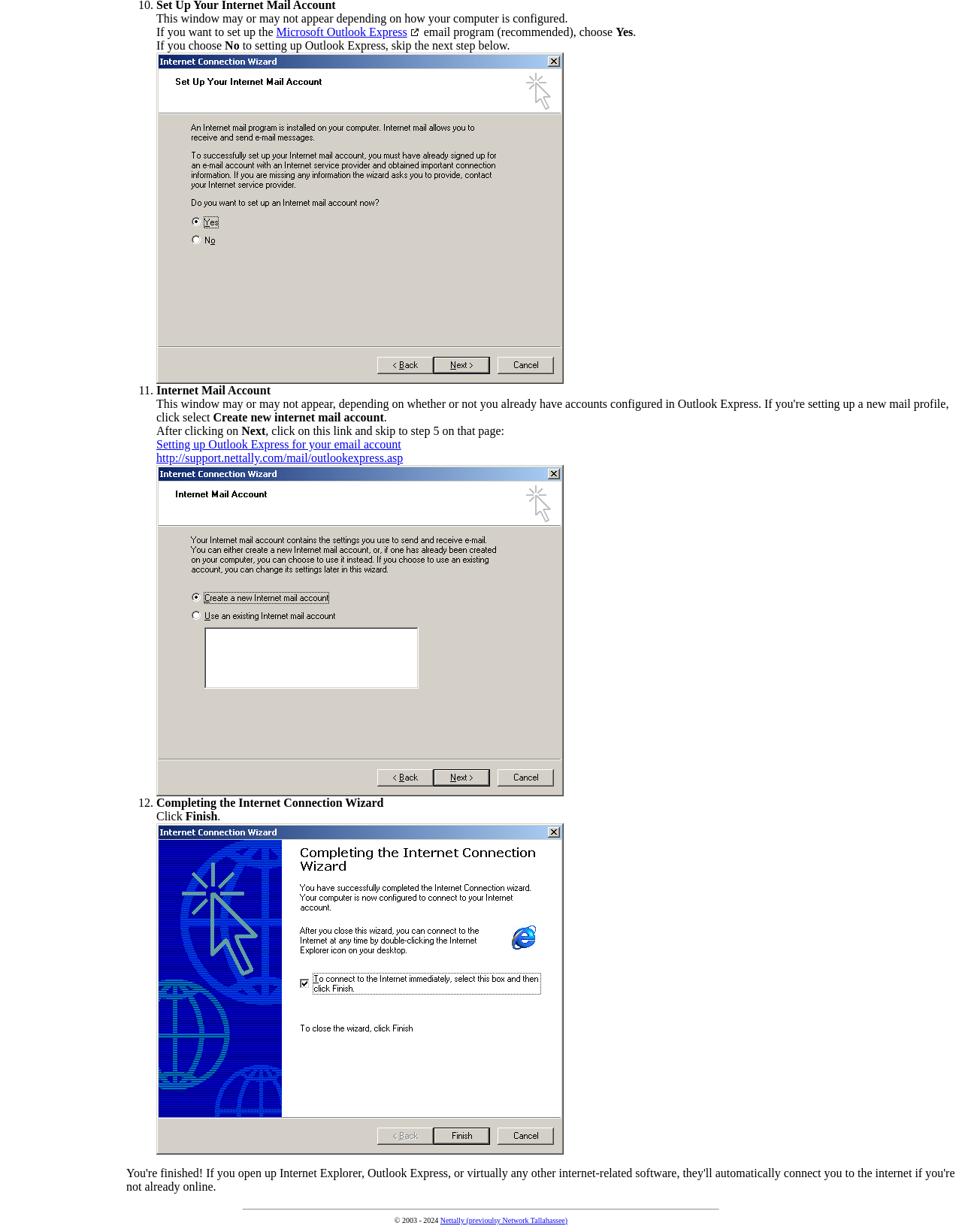Bounding box coordinates are specified in the format (top-left x, top-left y, bottom-right x, bottom-right y). All values are floating point numbers bounded between 0 and 1. Please provide the bounding box coordinate of the region this sentence describes: Nettally (previoulsy Network Tallahassee)

[0.458, 0.987, 0.59, 0.994]